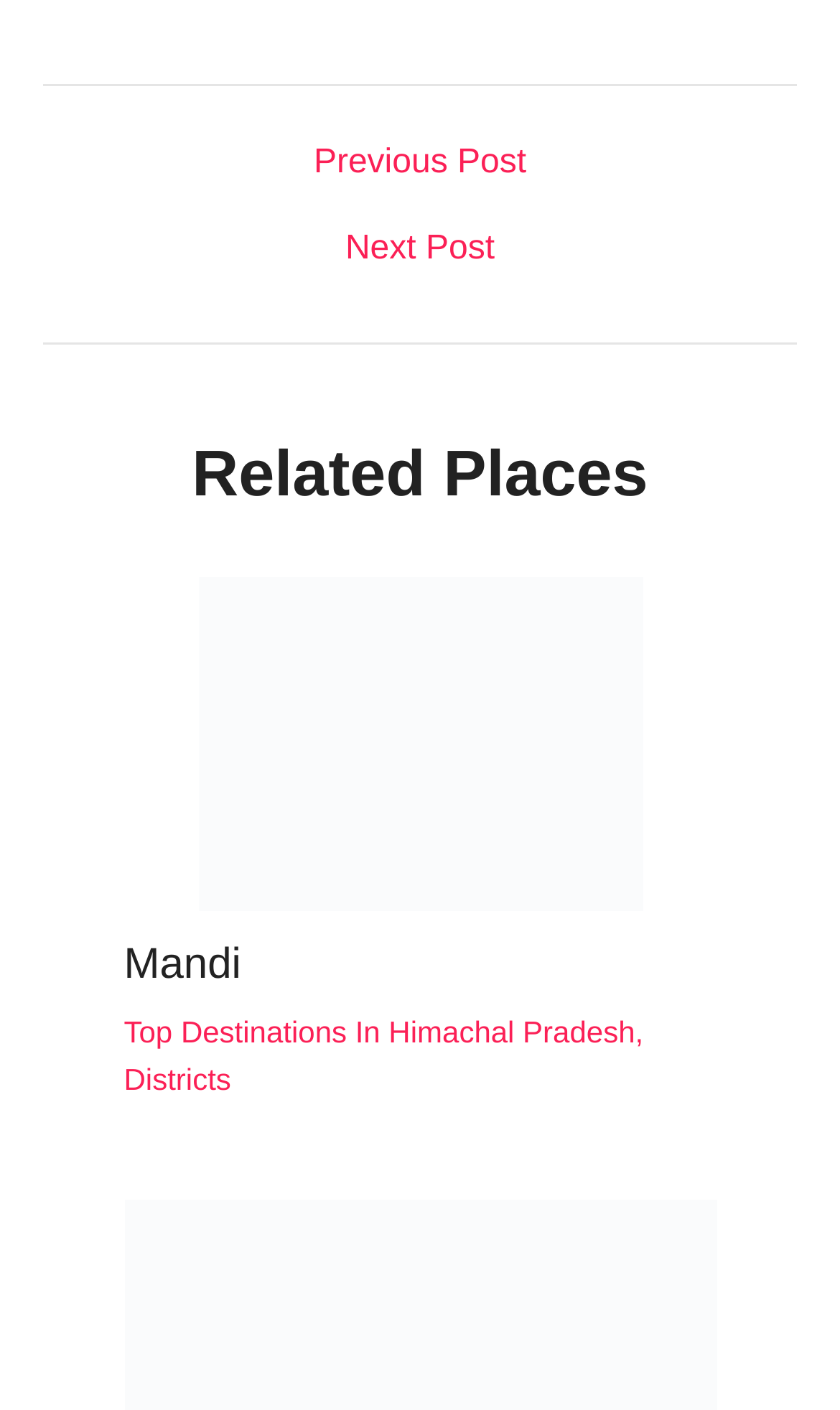What is the title of the first related place?
Answer the question with detailed information derived from the image.

The first related place is listed under the 'Related Places' heading, and its title is 'Mandi', which is also a link to read more about it.